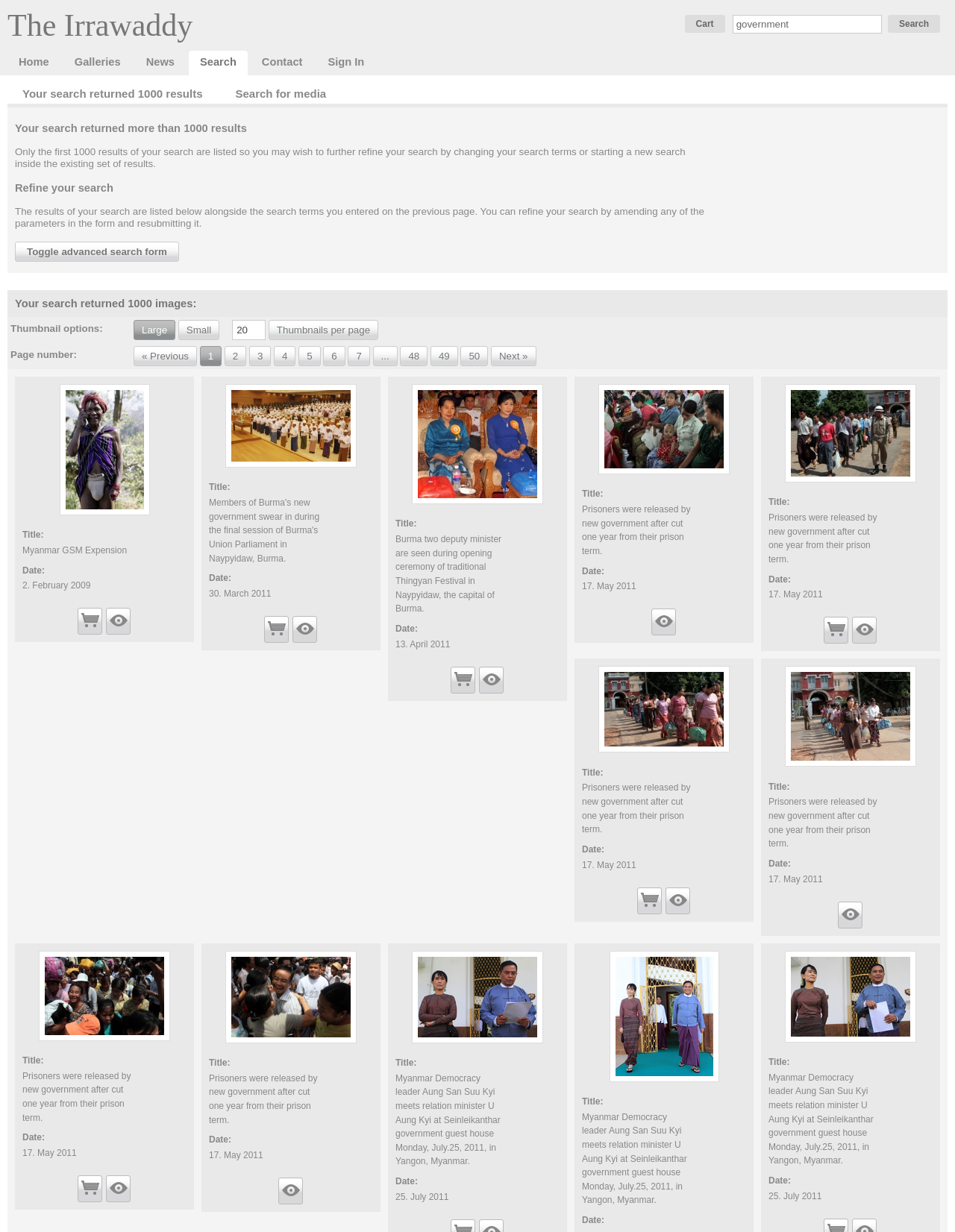Please give a succinct answer to the question in one word or phrase:
How many search results are displayed?

1000